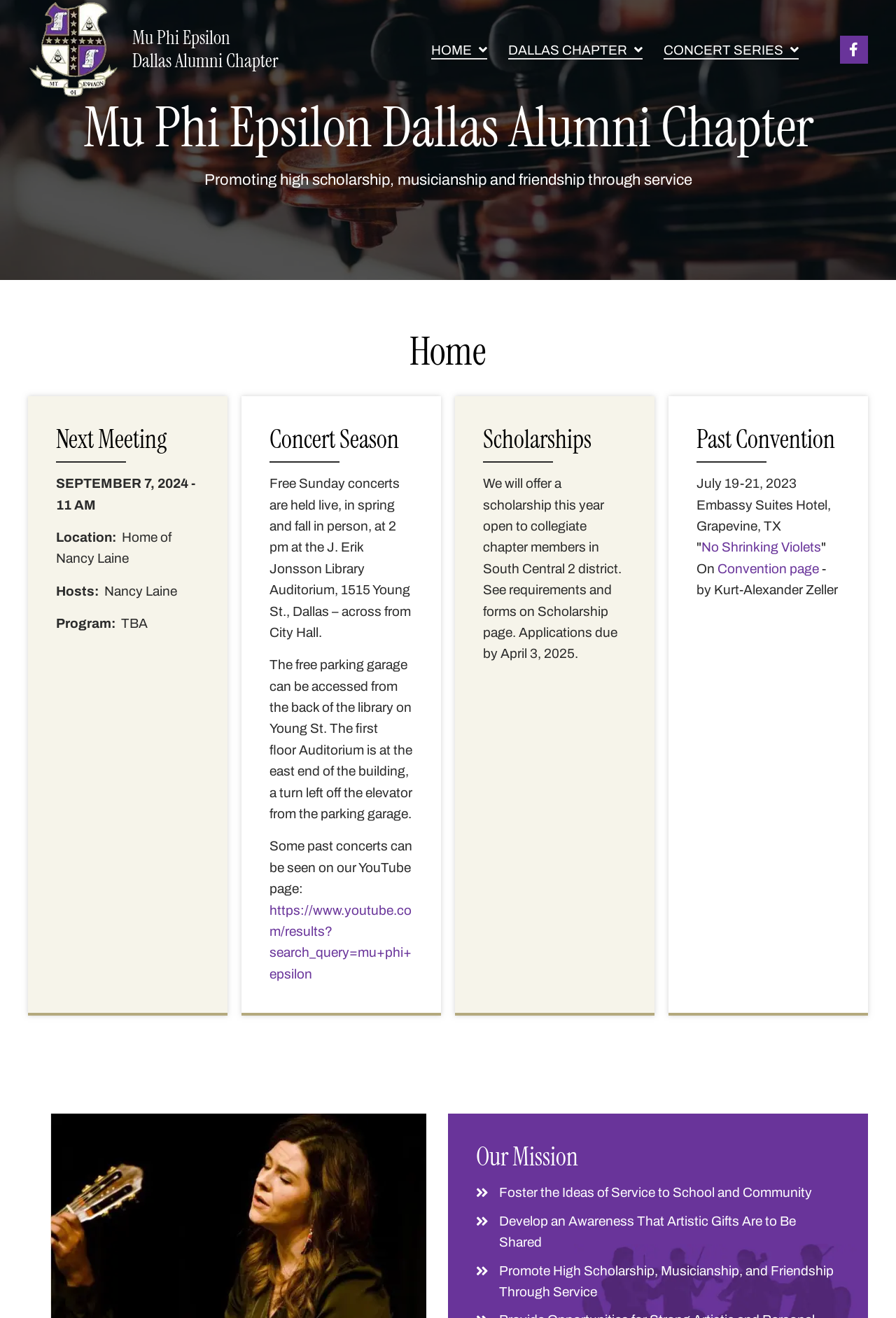Find and specify the bounding box coordinates that correspond to the clickable region for the instruction: "Learn more about the concert series".

[0.74, 0.033, 0.891, 0.045]